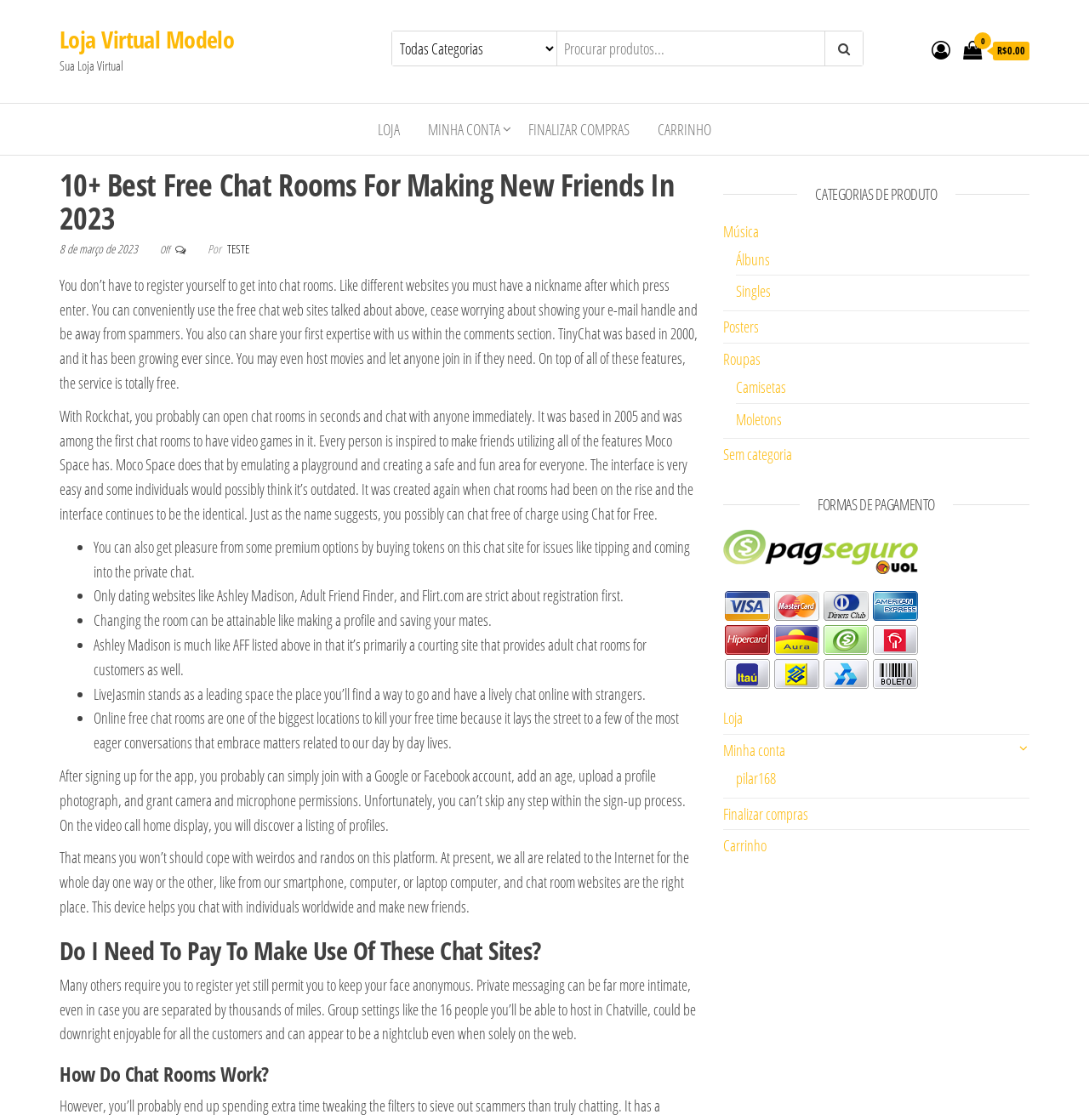Identify the bounding box coordinates of the clickable region to carry out the given instruction: "go to home page".

None